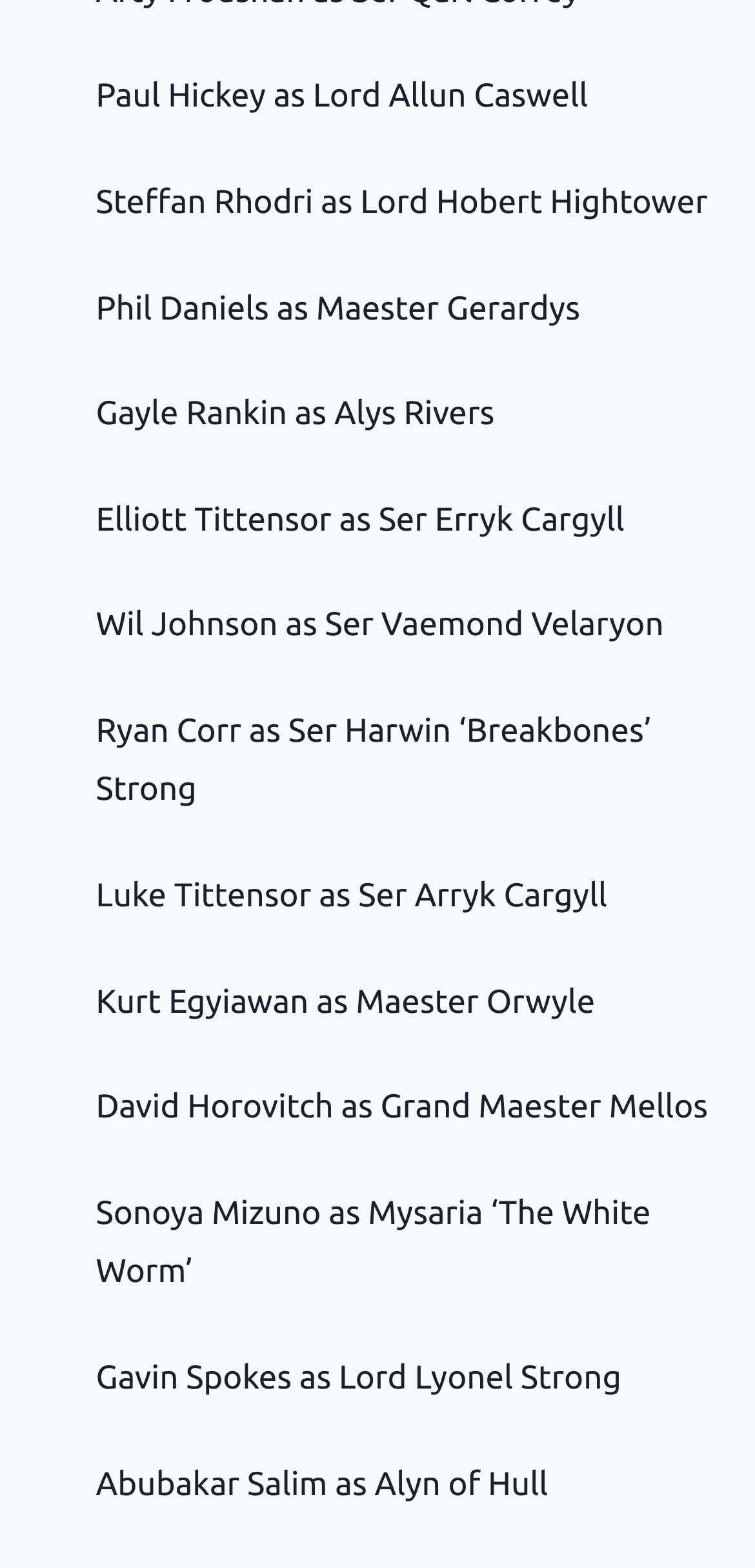Determine the bounding box coordinates of the element that should be clicked to execute the following command: "View Paul Hickey as Lord Allun Caswell".

[0.127, 0.05, 0.779, 0.073]